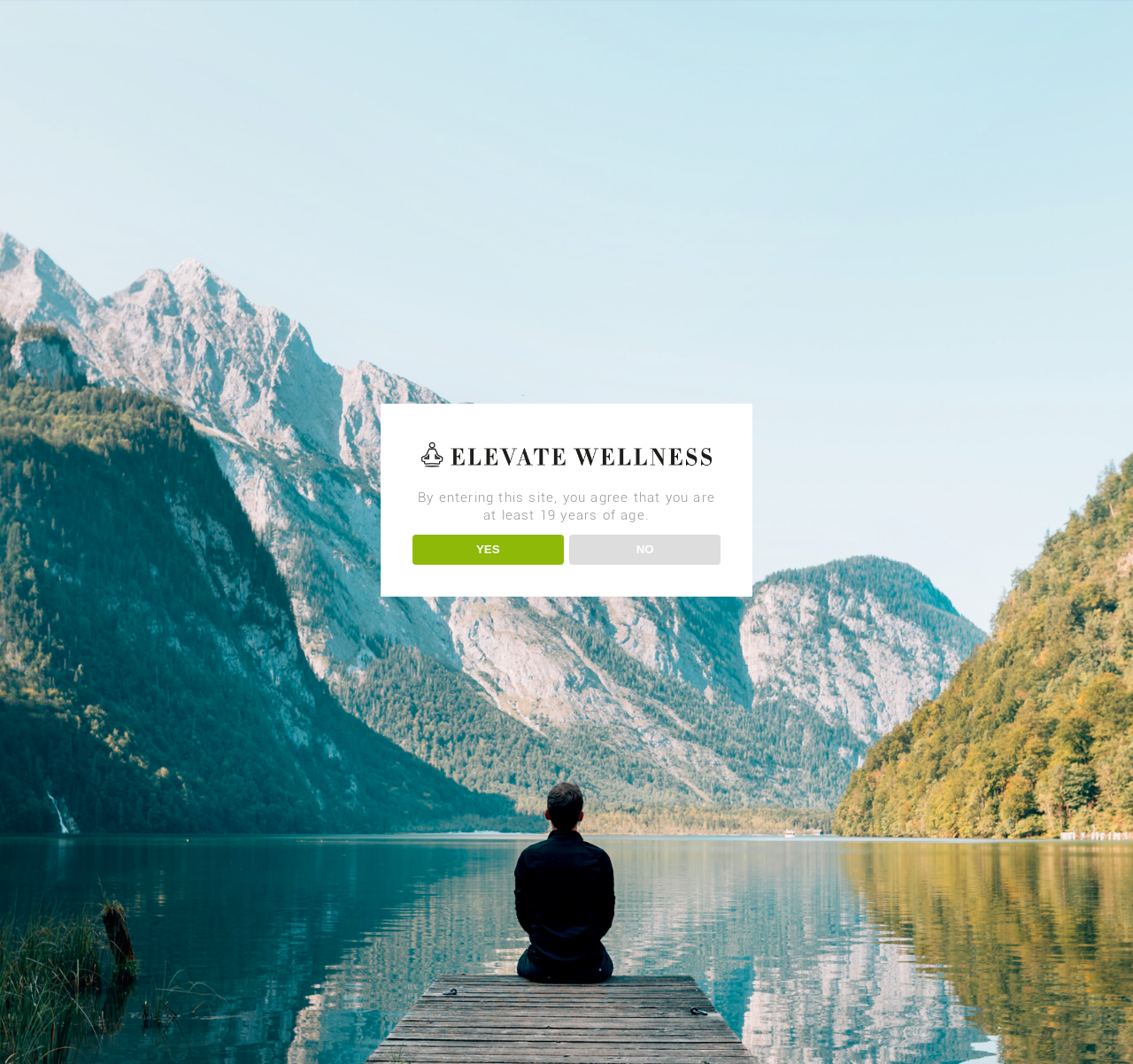Locate the bounding box coordinates of the region to be clicked to comply with the following instruction: "Explore Cannabis". The coordinates must be four float numbers between 0 and 1, in the form [left, top, right, bottom].

[0.309, 0.014, 0.408, 0.052]